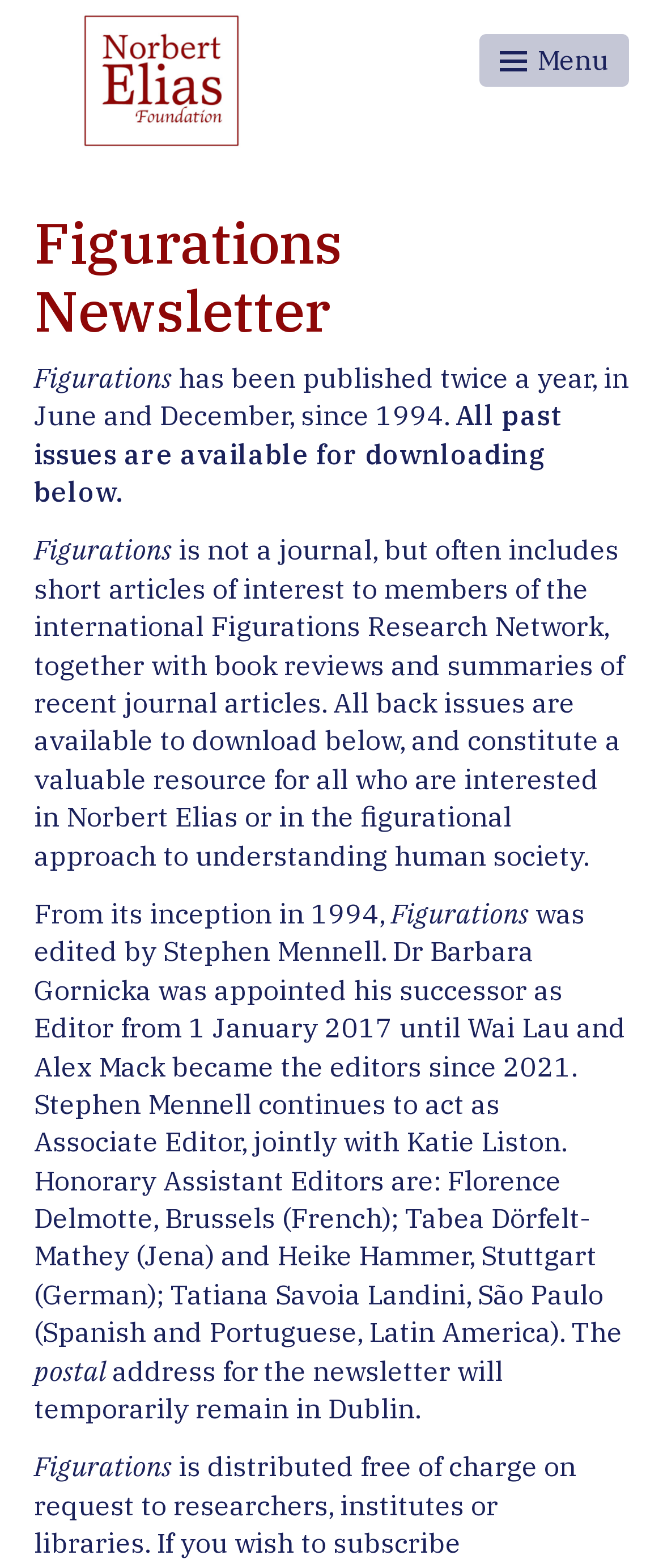Craft a detailed narrative of the webpage's structure and content.

The webpage is about the Figurations Newsletter, which is related to Norbert Elias. At the top, there is a link and an image, taking up almost the entire width of the page. Below them, there is a button to toggle the menu, accompanied by the text "Menu". 

The main content of the page starts with a heading "Figurations Newsletter", followed by a brief description of the newsletter, stating that it has been published twice a year since 1994. Below this, there is a paragraph explaining that all past issues are available for downloading. 

The next section provides more information about the newsletter, describing its content and purpose. It is not a journal, but rather a collection of short articles, book reviews, and summaries of recent journal articles. This section also mentions that all back issues are available to download. 

Further down, there is a section about the editors of the newsletter, listing their names and roles. This section also mentions the honorary assistant editors and their languages of responsibility. 

At the bottom of the page, there is a mention of the postal address for the newsletter, which will temporarily remain in Dublin. Finally, there is a small section with the text "Figurations" at the very bottom of the page.